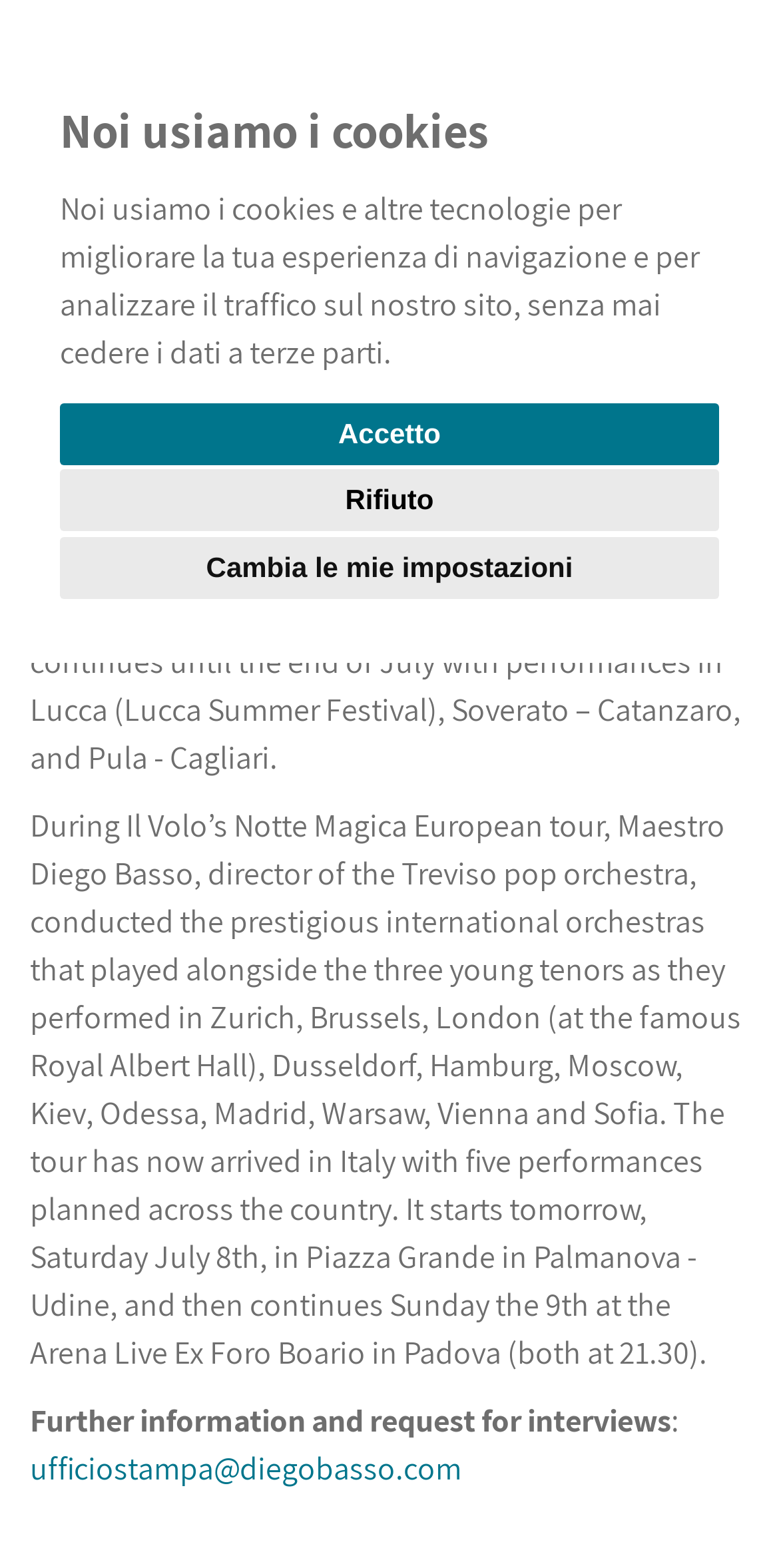Identify the bounding box of the HTML element described here: "title="Share with Whatsapp"". Provide the coordinates as four float numbers between 0 and 1: [left, top, right, bottom].

[0.677, 0.23, 0.767, 0.257]